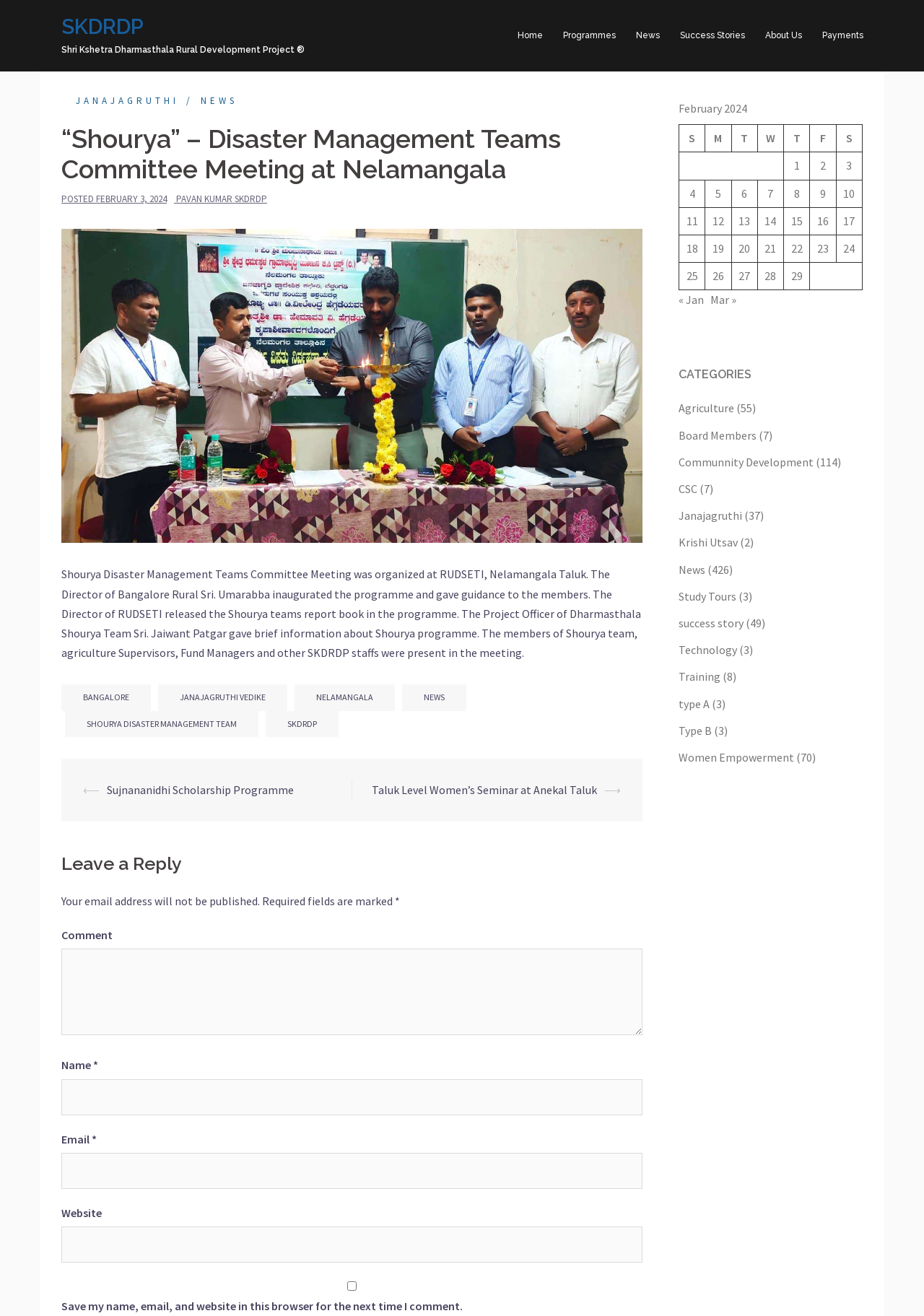Identify the bounding box coordinates for the UI element described by the following text: "parent_node: Email * aria-describedby="email-notes" name="email"". Provide the coordinates as four float numbers between 0 and 1, in the format [left, top, right, bottom].

[0.066, 0.876, 0.695, 0.903]